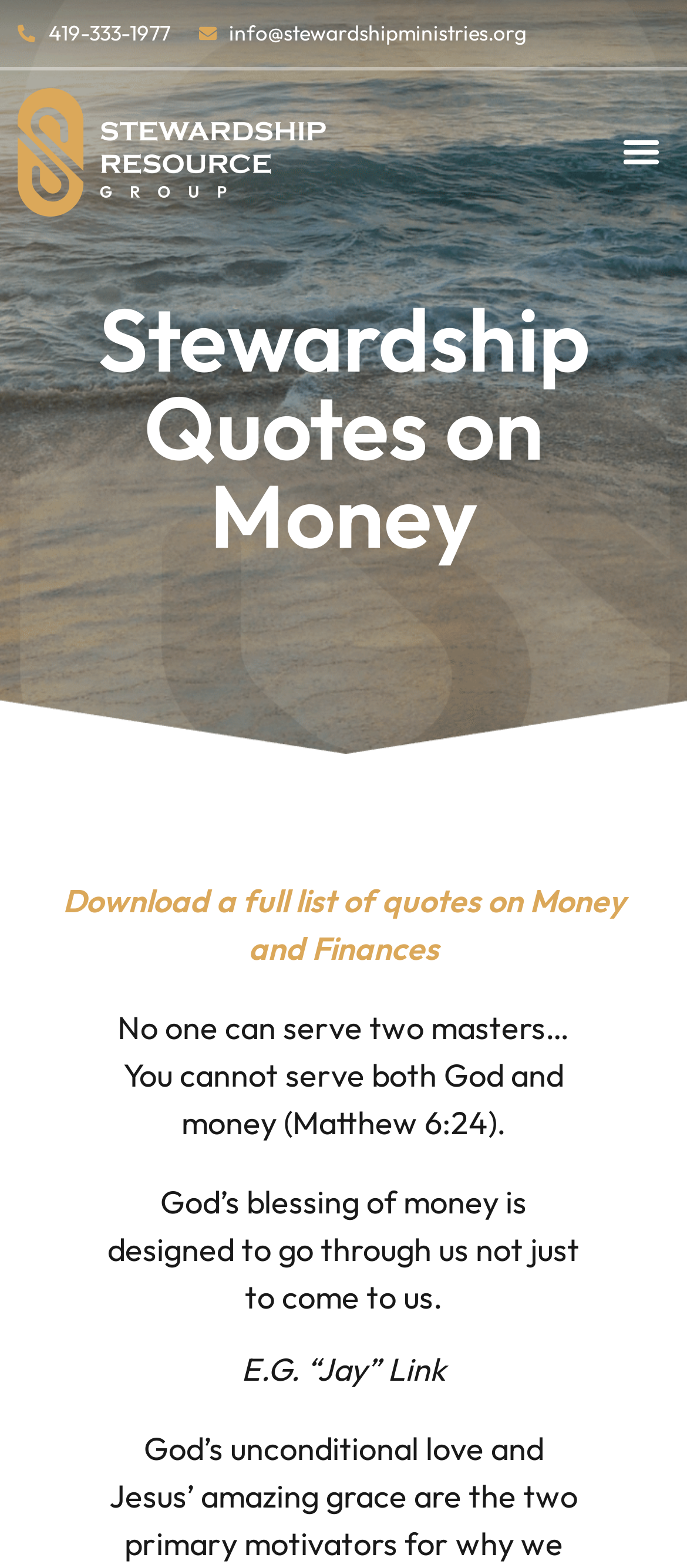Locate and provide the bounding box coordinates for the HTML element that matches this description: "419-333-1977".

[0.026, 0.011, 0.247, 0.031]